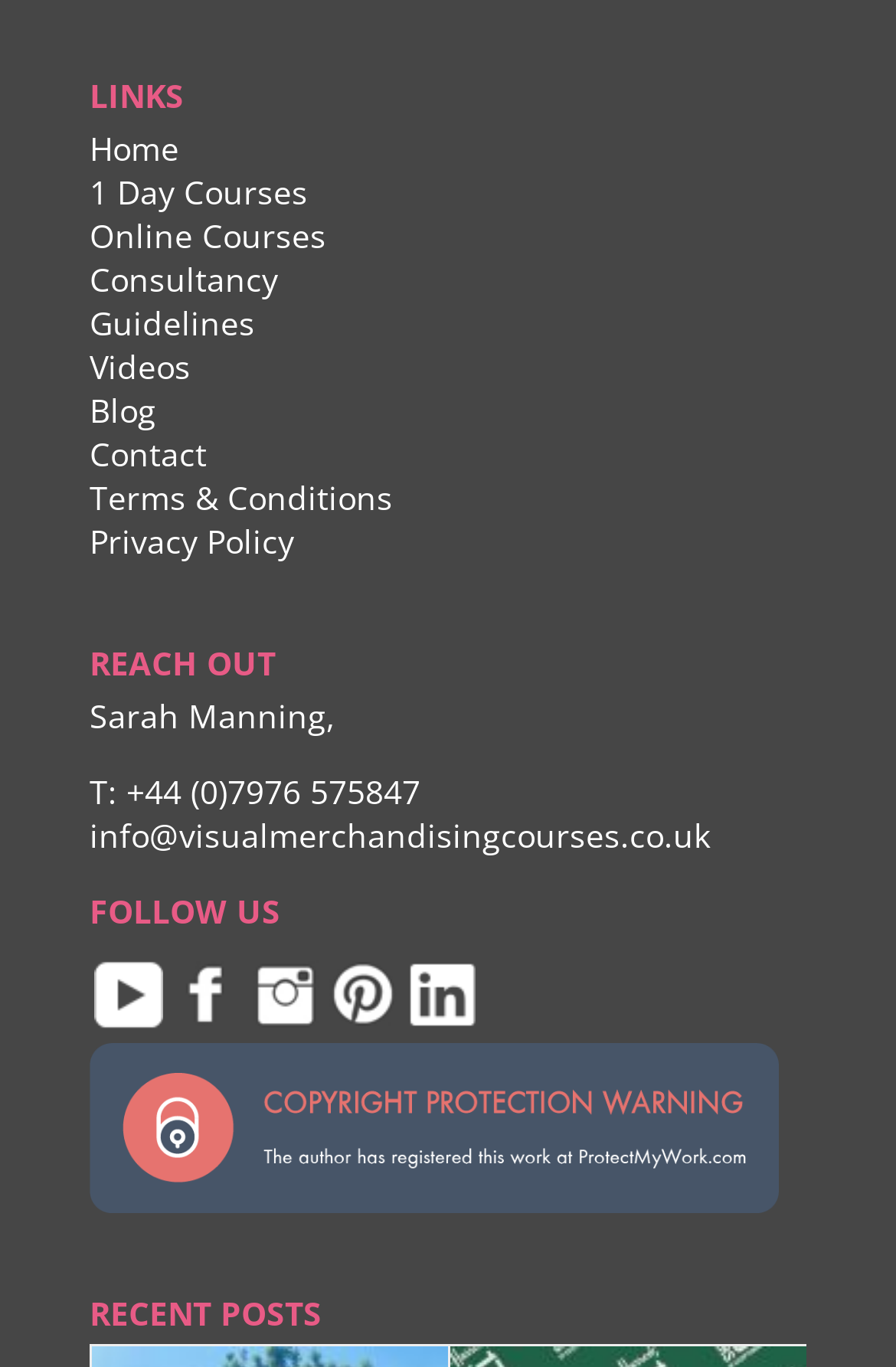What type of courses are offered?
From the screenshot, provide a brief answer in one word or phrase.

1 Day Courses, Online Courses